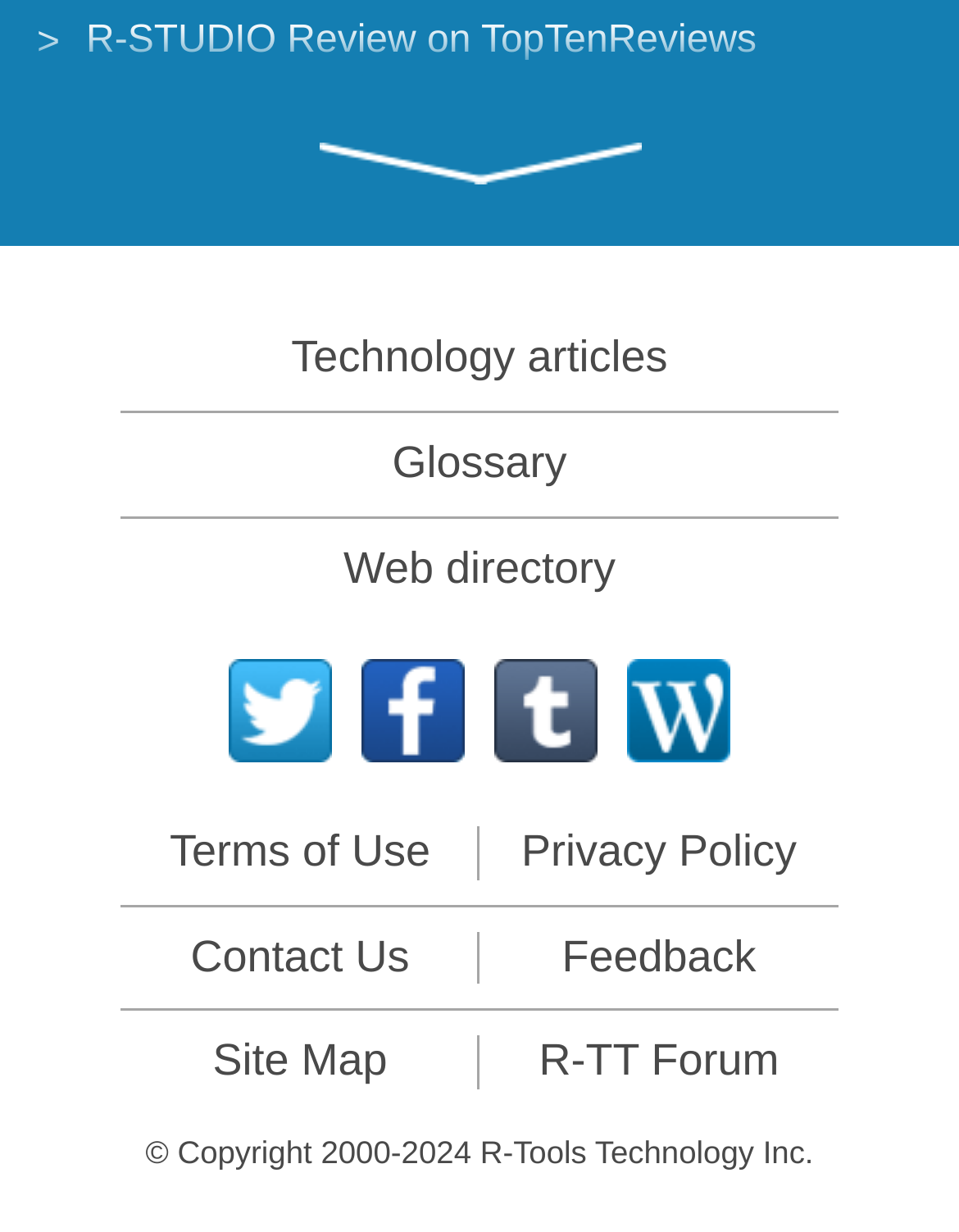Respond to the question below with a concise word or phrase:
What is the topic of the first link?

R-STUDIO Review